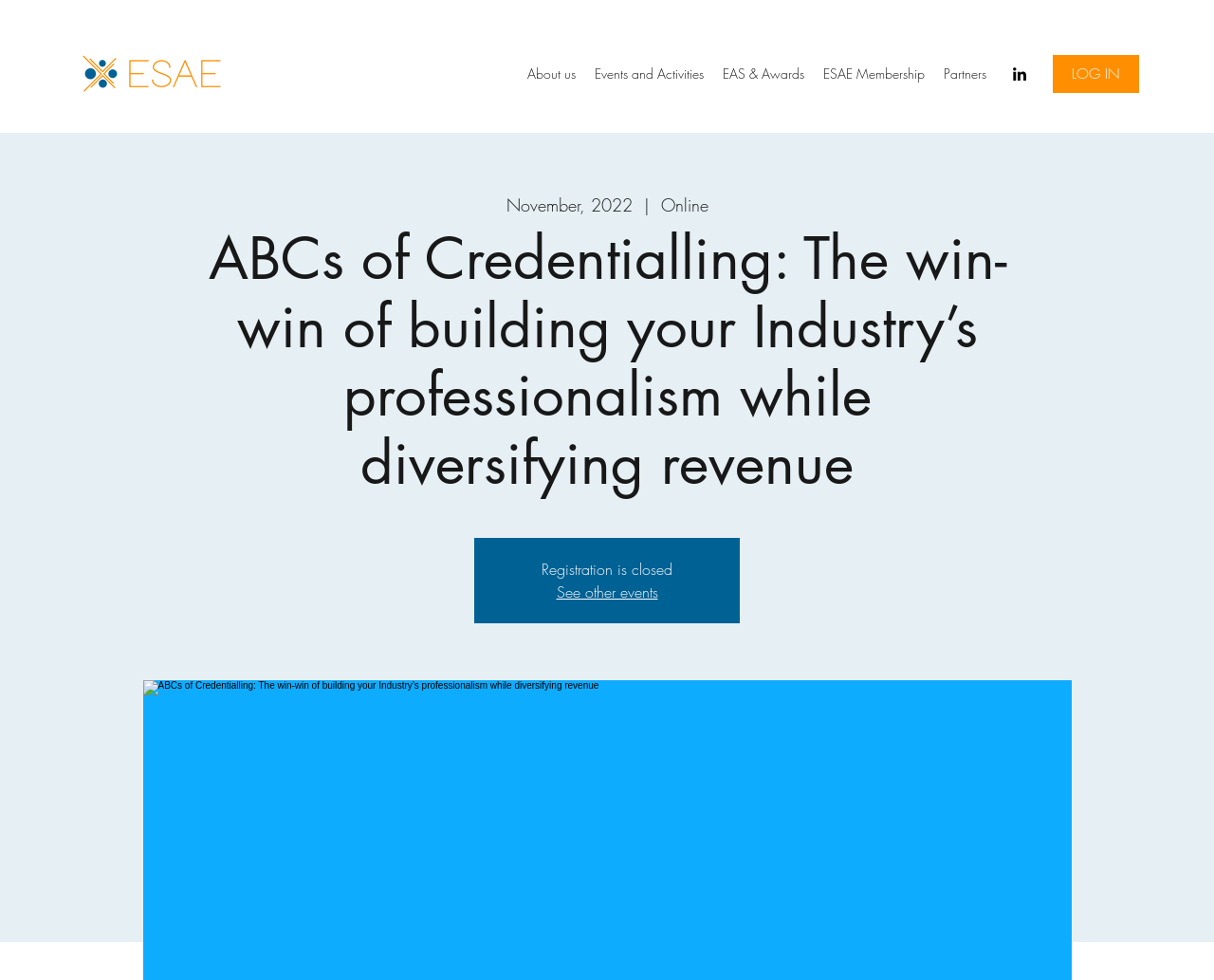Your task is to extract the text of the main heading from the webpage.

ABCs of Credentialling: The win-win of building your Industry’s professionalism while diversifying revenue